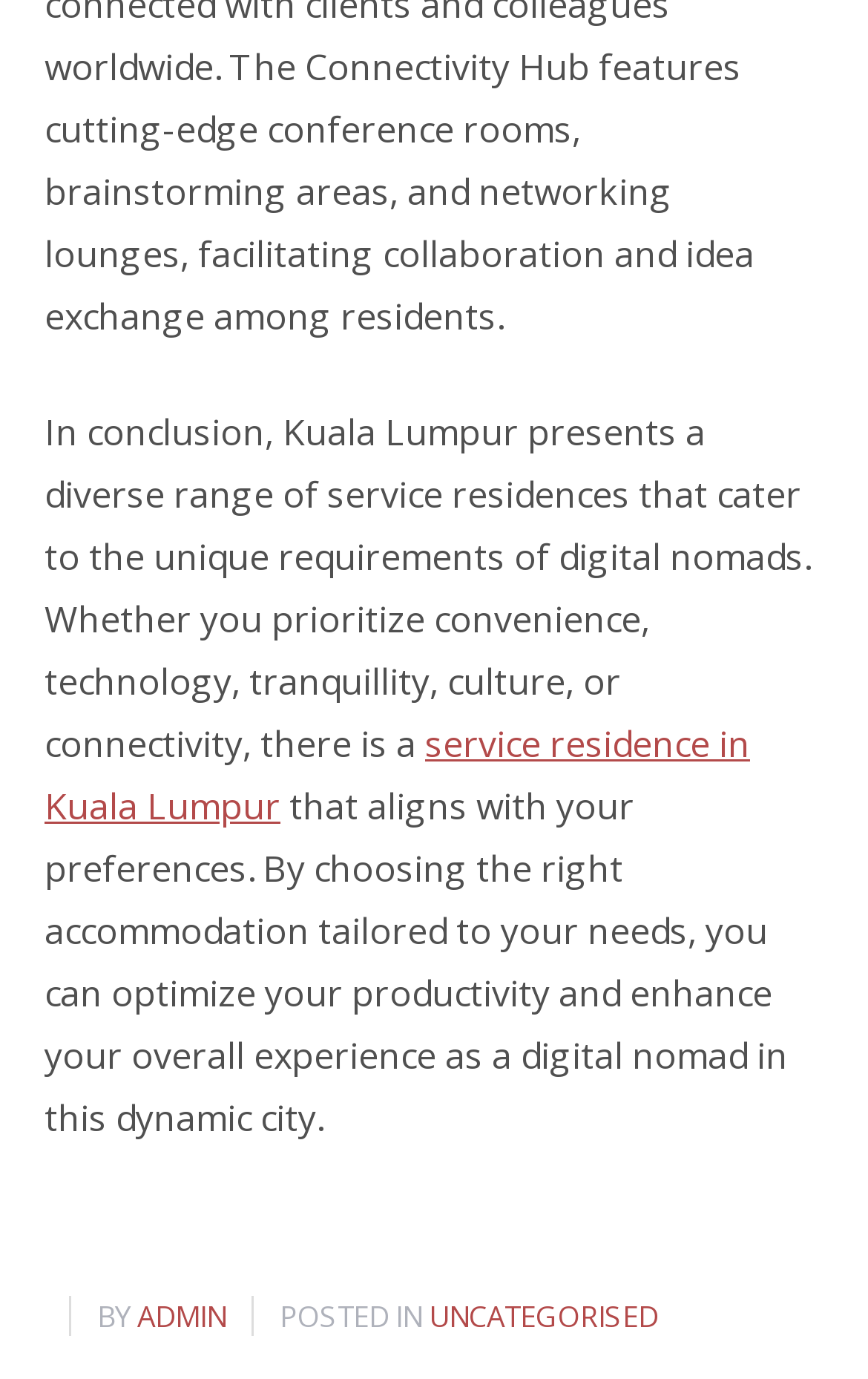Refer to the image and provide a thorough answer to this question:
What is the tone of the article?

The tone of the article is informative, as it provides information about the service residences in Kuala Lumpur and their benefits for digital nomads, without expressing a personal opinion or emotion.